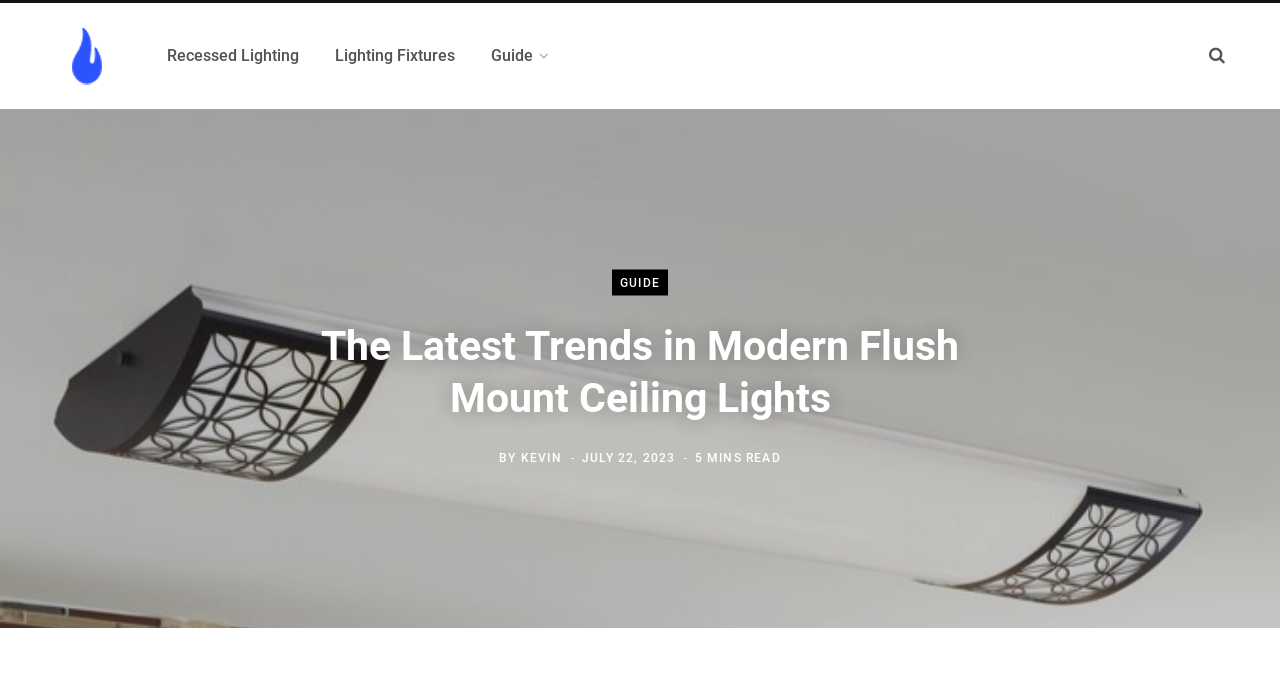Locate the bounding box coordinates for the element described below: "Guide". The coordinates must be four float values between 0 and 1, formatted as [left, top, right, bottom].

[0.478, 0.394, 0.522, 0.431]